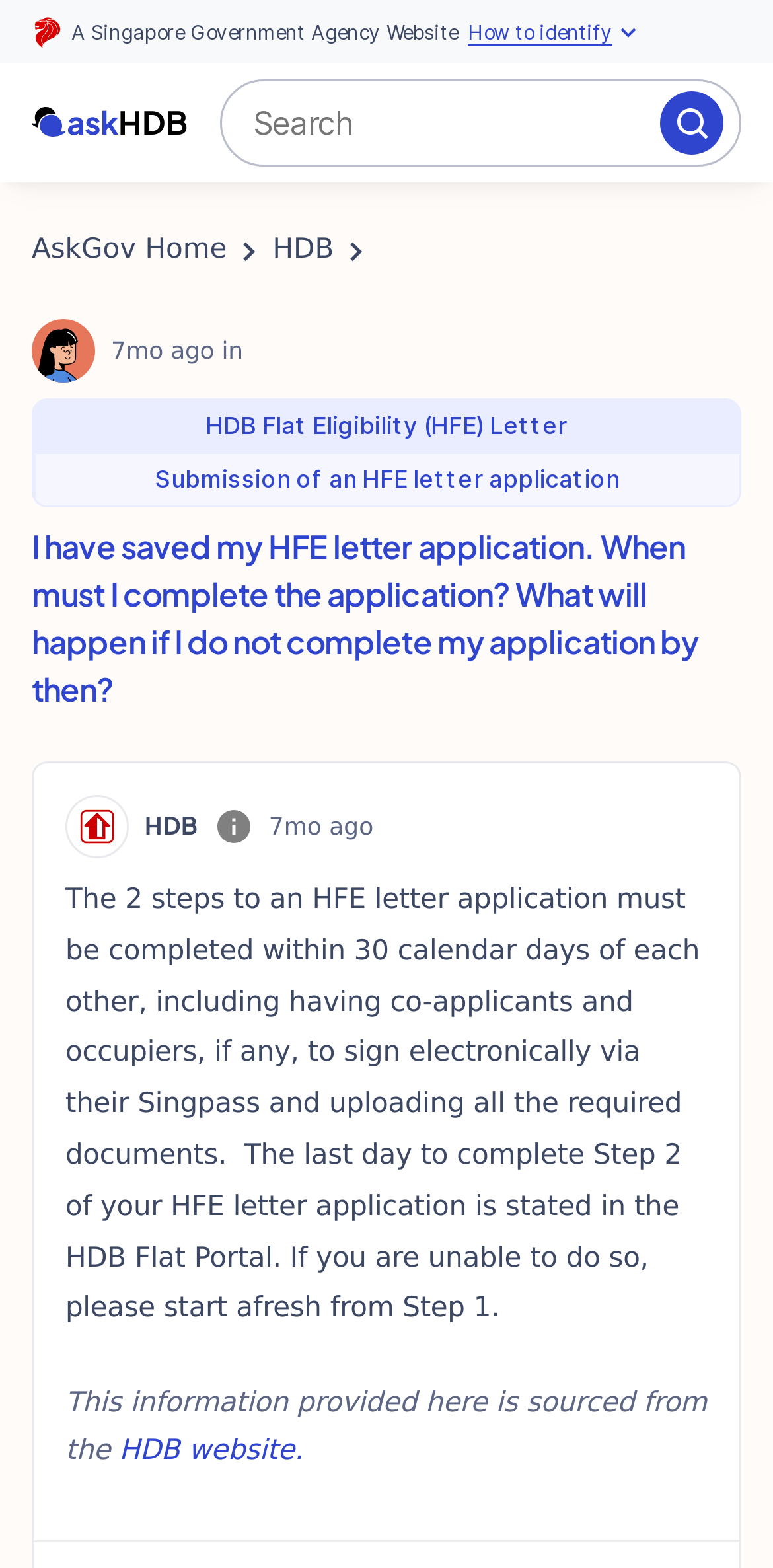Determine the main headline from the webpage and extract its text.

I have saved my HFE letter application. When must I complete the application? What will happen if I do not complete my application by then?